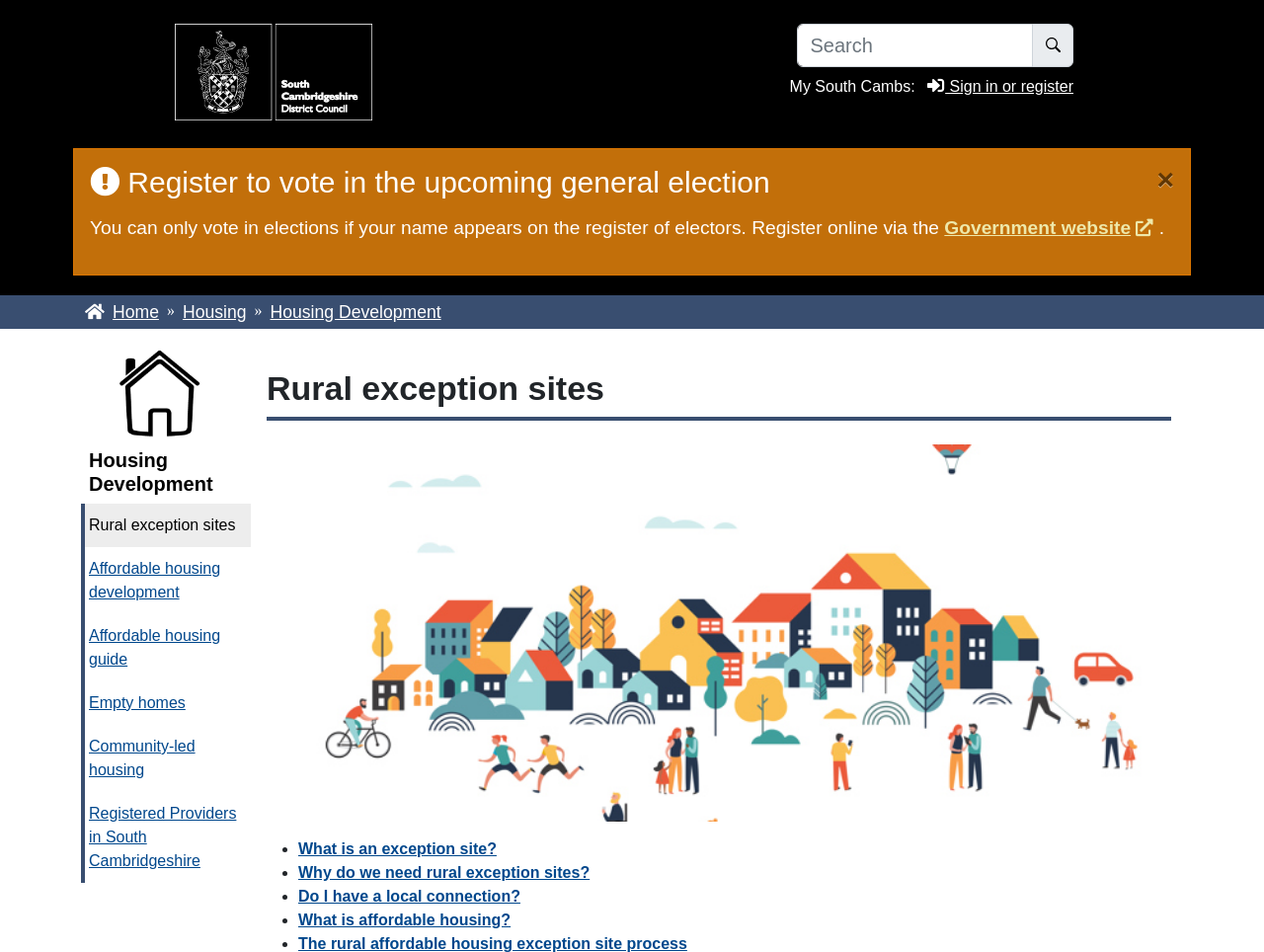Identify the bounding box coordinates necessary to click and complete the given instruction: "Close the alert".

[0.915, 0.173, 0.929, 0.204]